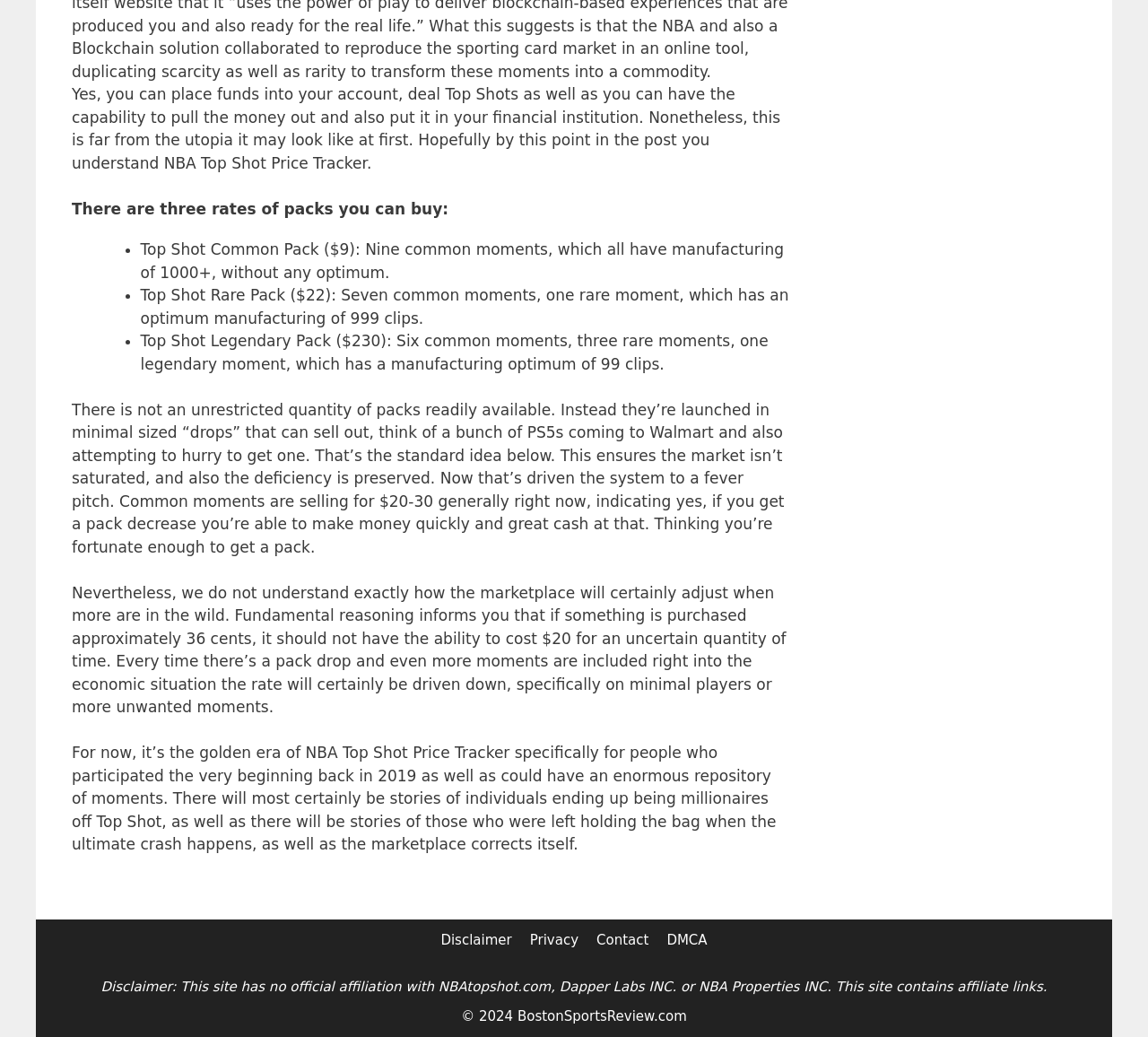What is the manufacturing optimum of a legendary moment?
Look at the image and respond with a one-word or short-phrase answer.

99 clips